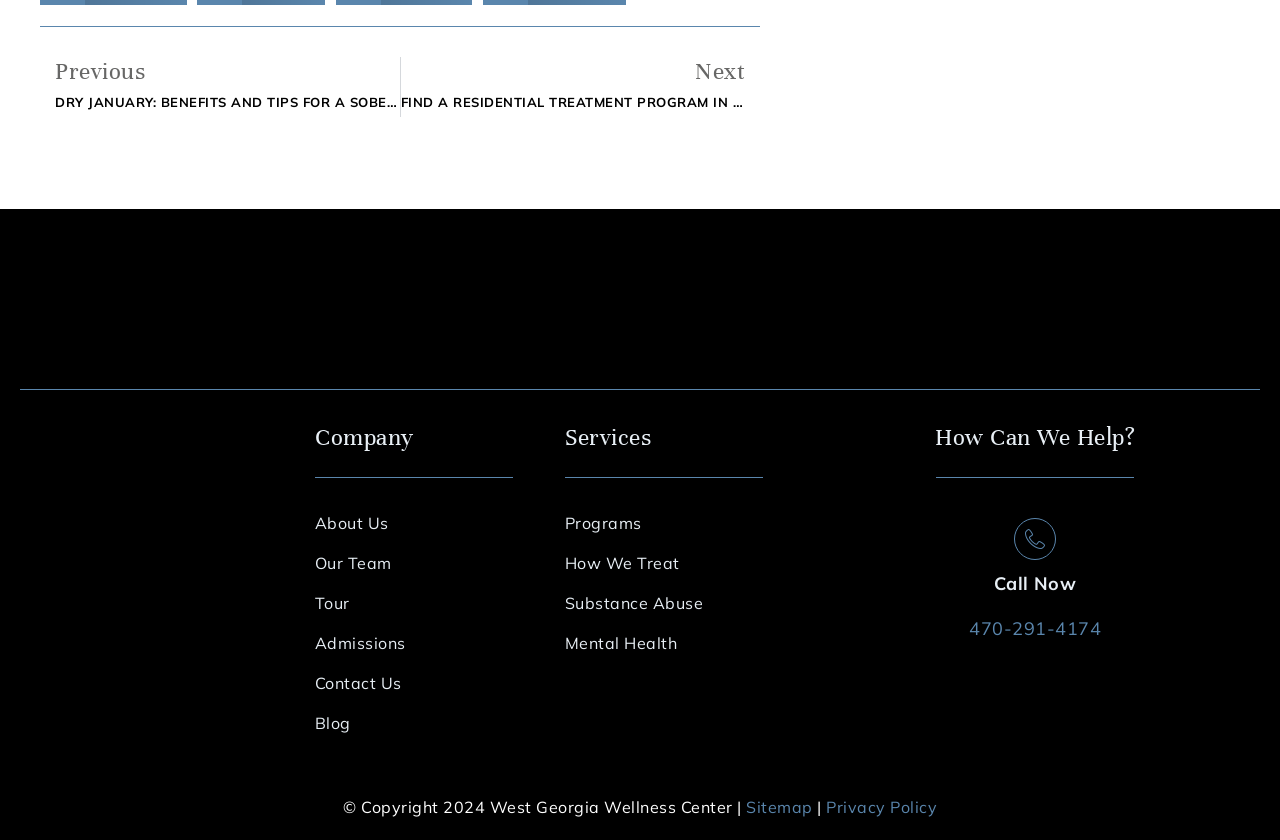How many columns of links are there on the webpage?
From the screenshot, supply a one-word or short-phrase answer.

3